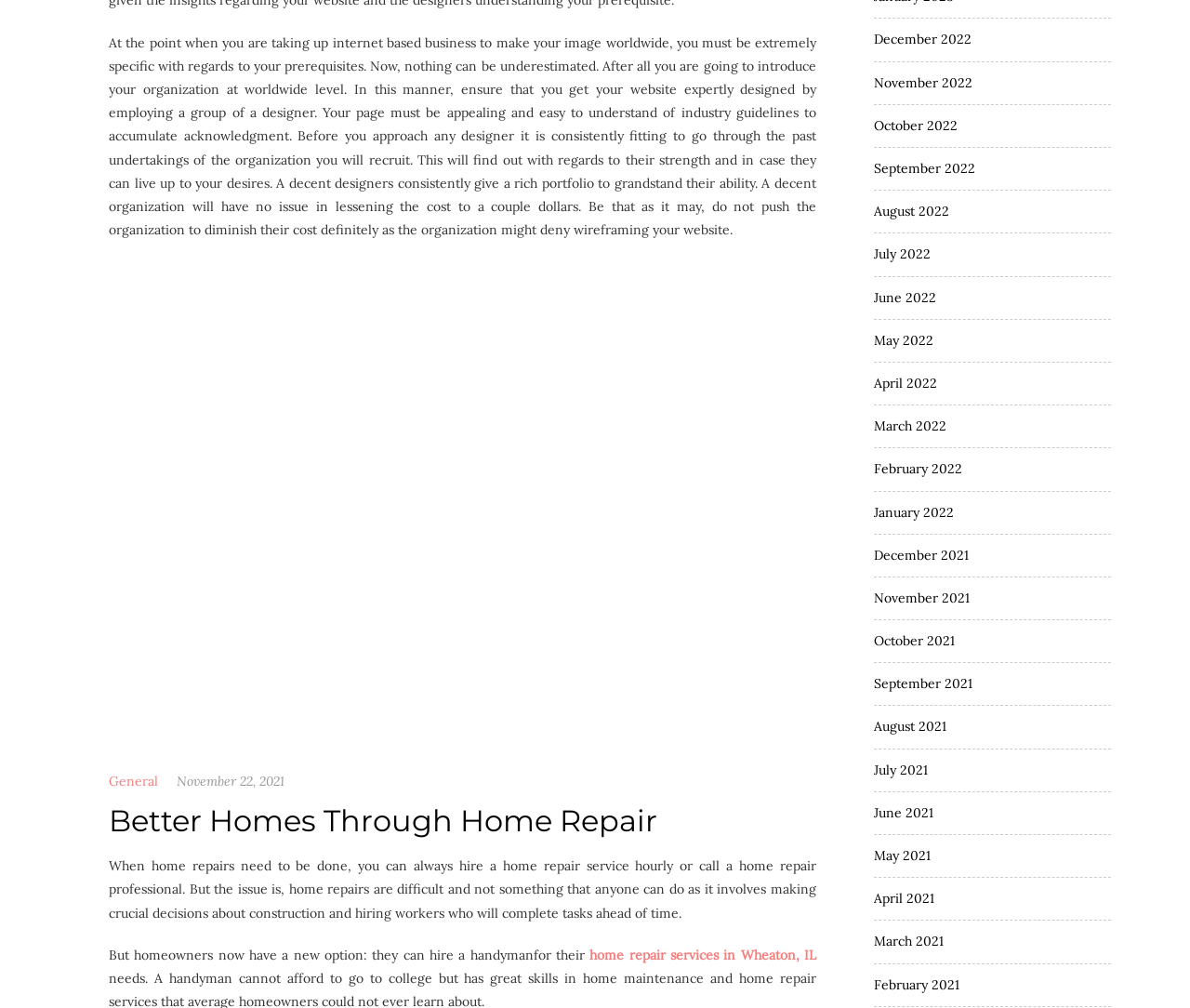What is the topic of the webpage?
Give a thorough and detailed response to the question.

The webpage appears to be discussing home repair services, providing information on the importance of hiring a professional or handyman for home repair tasks, and the difficulties involved in making crucial decisions about construction and hiring workers.